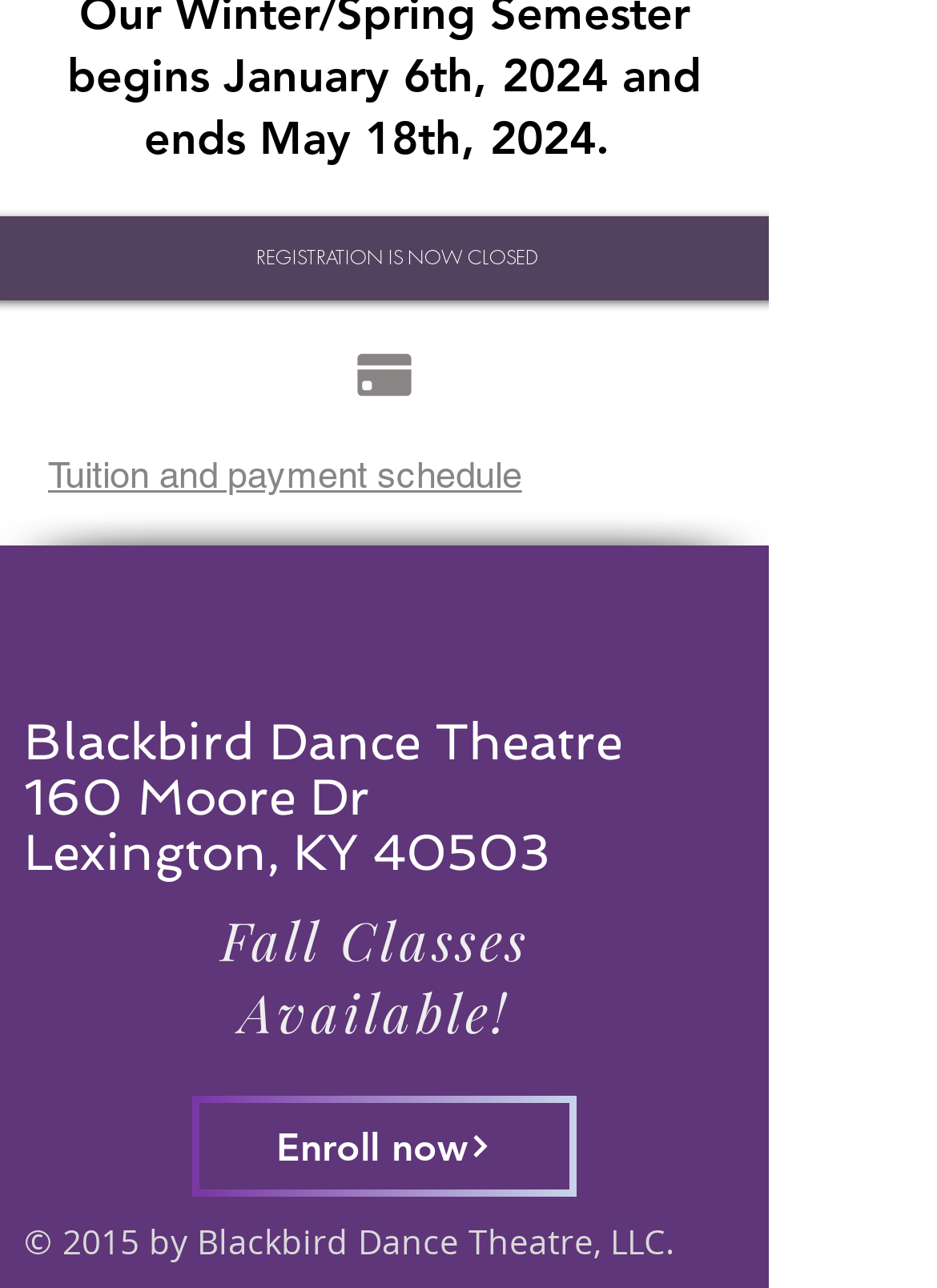What is the call to action for fall classes?
Using the visual information, answer the question in a single word or phrase.

Enroll now